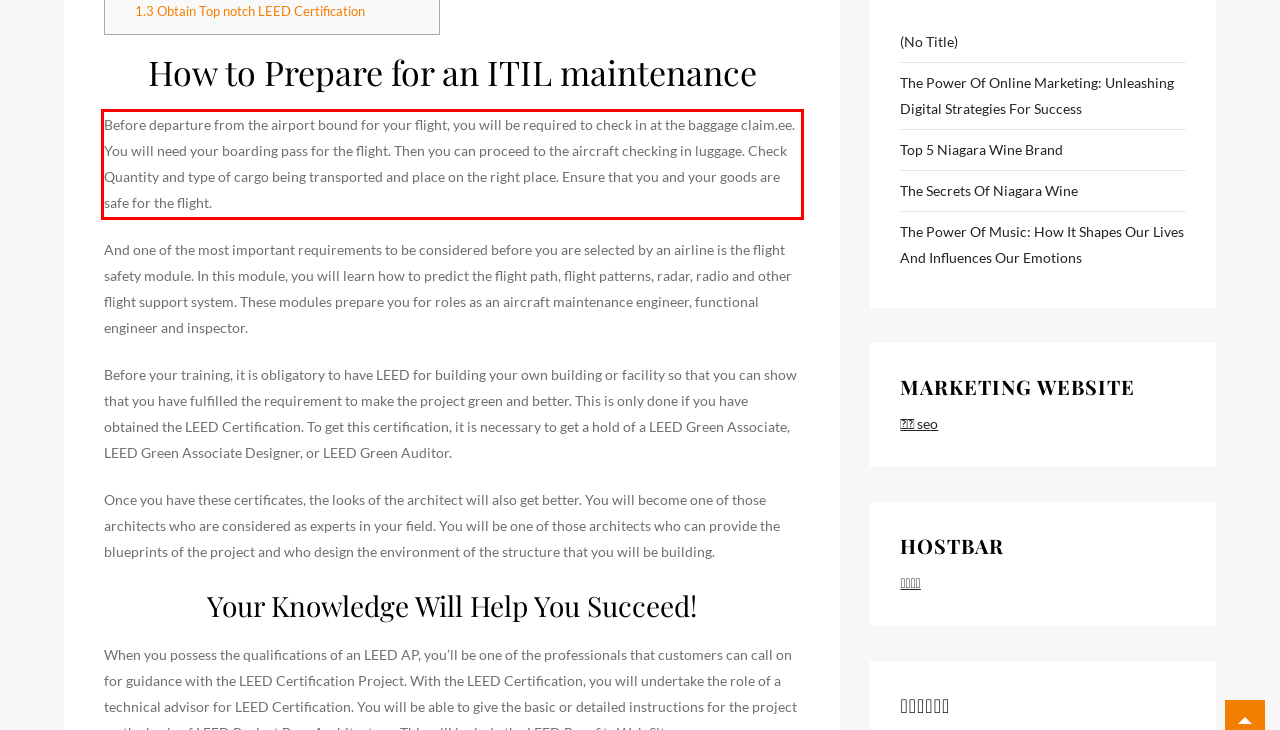Please identify the text within the red rectangular bounding box in the provided webpage screenshot.

Before departure from the airport bound for your flight, you will be required to check in at the baggage claim.ee. You will need your boarding pass for the flight. Then you can proceed to the aircraft checking in luggage. Check Quantity and type of cargo being transported and place on the right place. Ensure that you and your goods are safe for the flight.